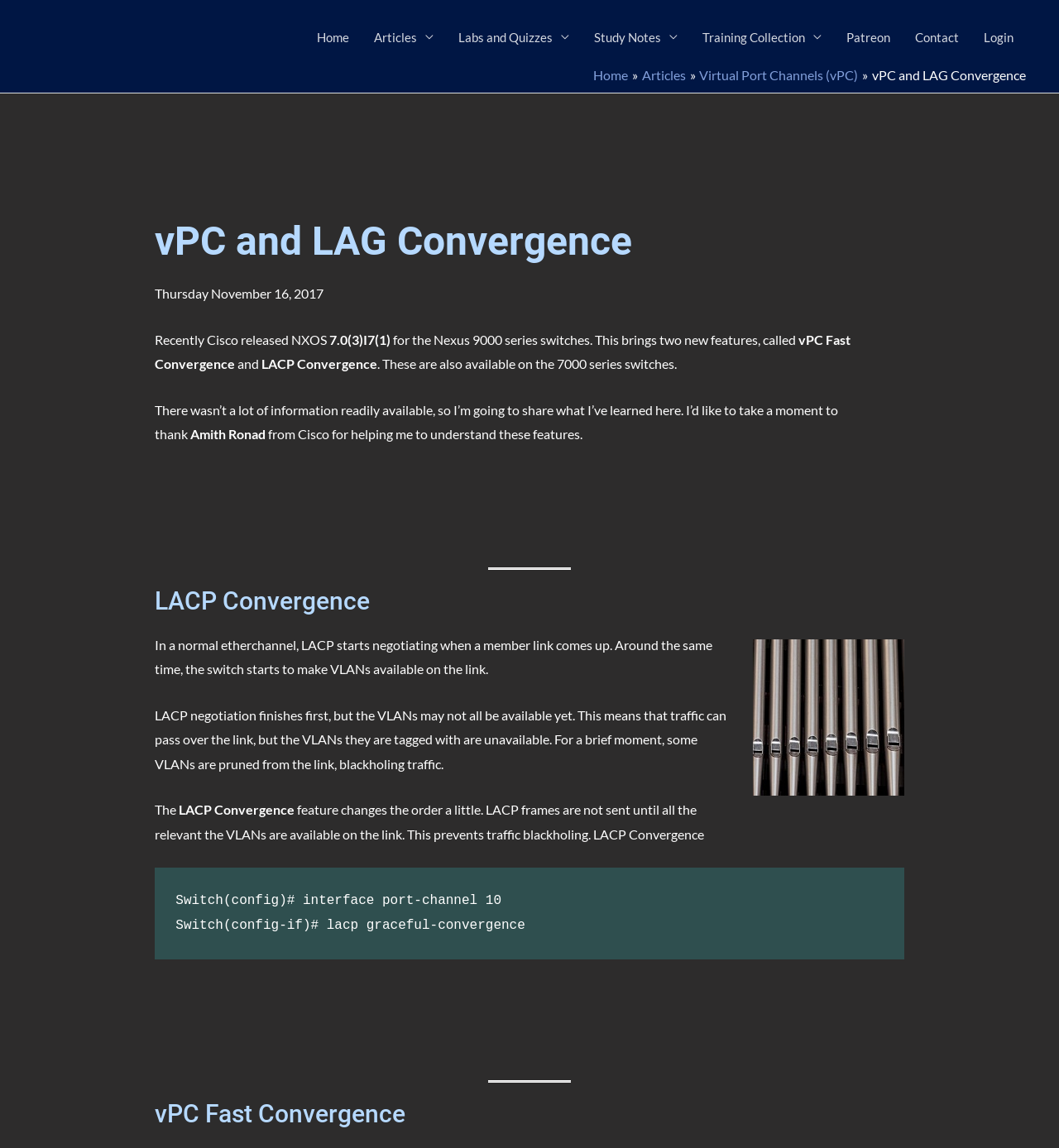Locate the coordinates of the bounding box for the clickable region that fulfills this instruction: "Login to the website".

[0.917, 0.007, 0.969, 0.058]